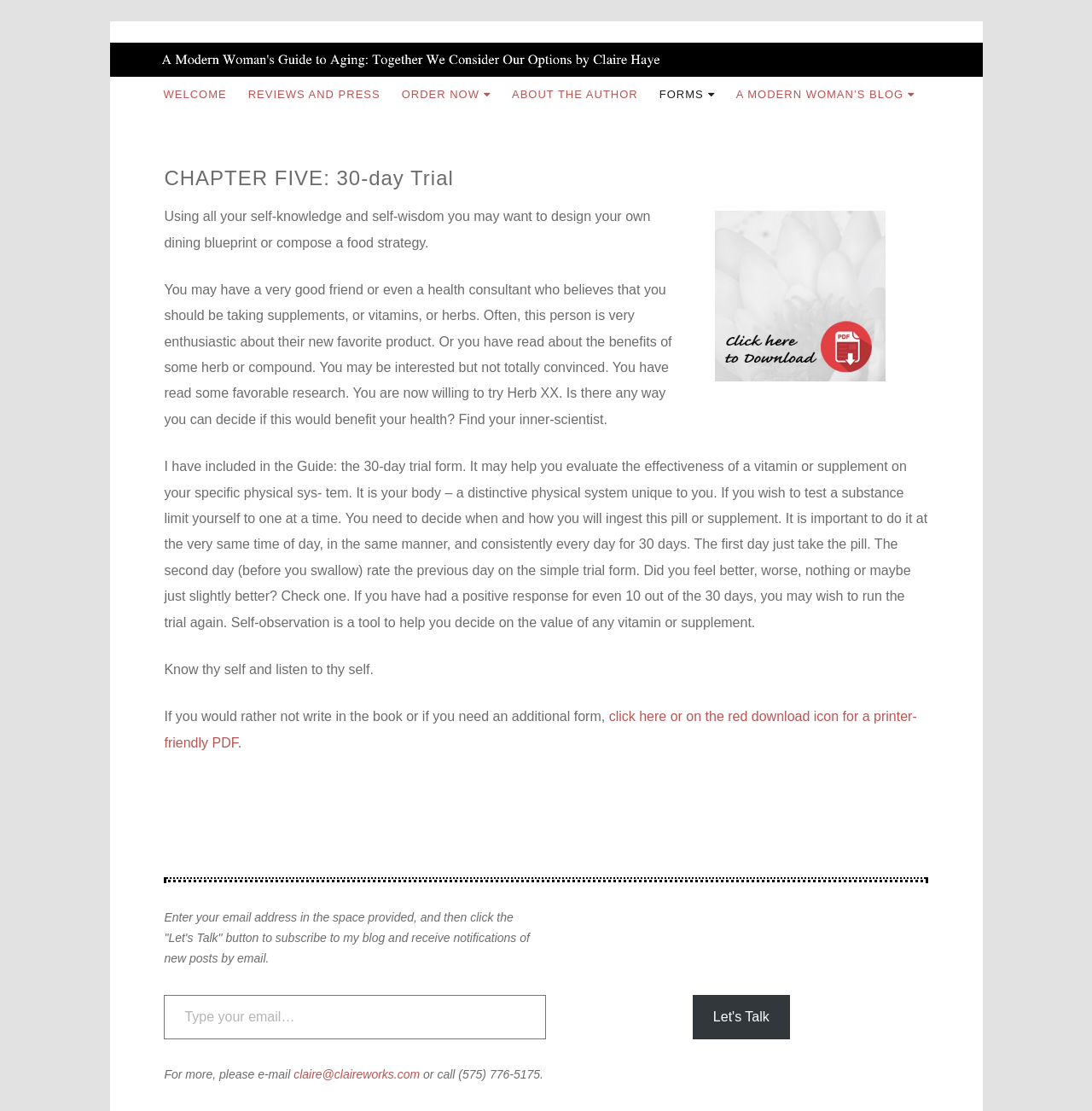Pinpoint the bounding box coordinates of the area that should be clicked to complete the following instruction: "Click on the 'ORDER NOW' button". The coordinates must be given as four float numbers between 0 and 1, i.e., [left, top, right, bottom].

[0.36, 0.076, 0.461, 0.094]